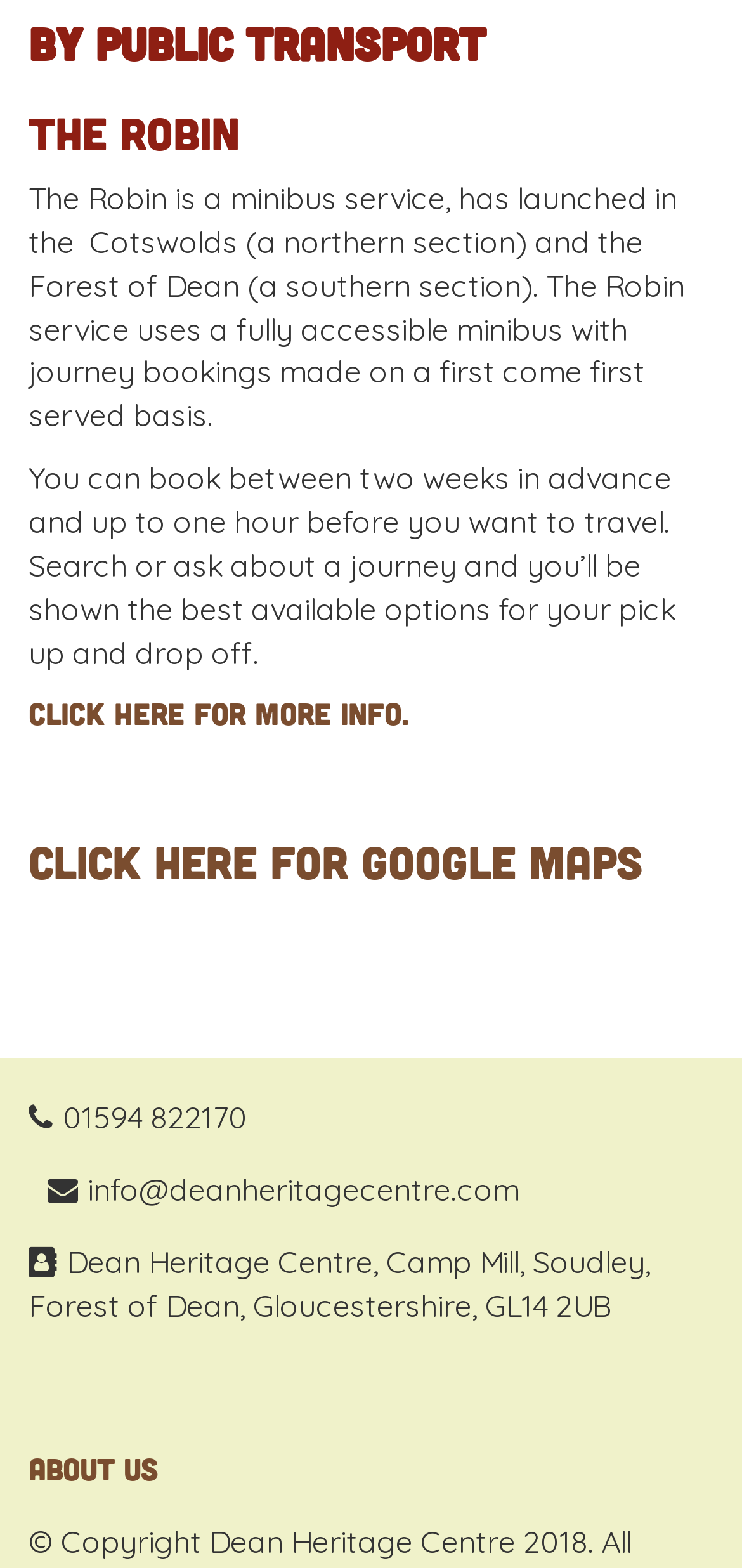Find and provide the bounding box coordinates for the UI element described with: "Click here for Google Maps".

[0.038, 0.534, 0.867, 0.566]